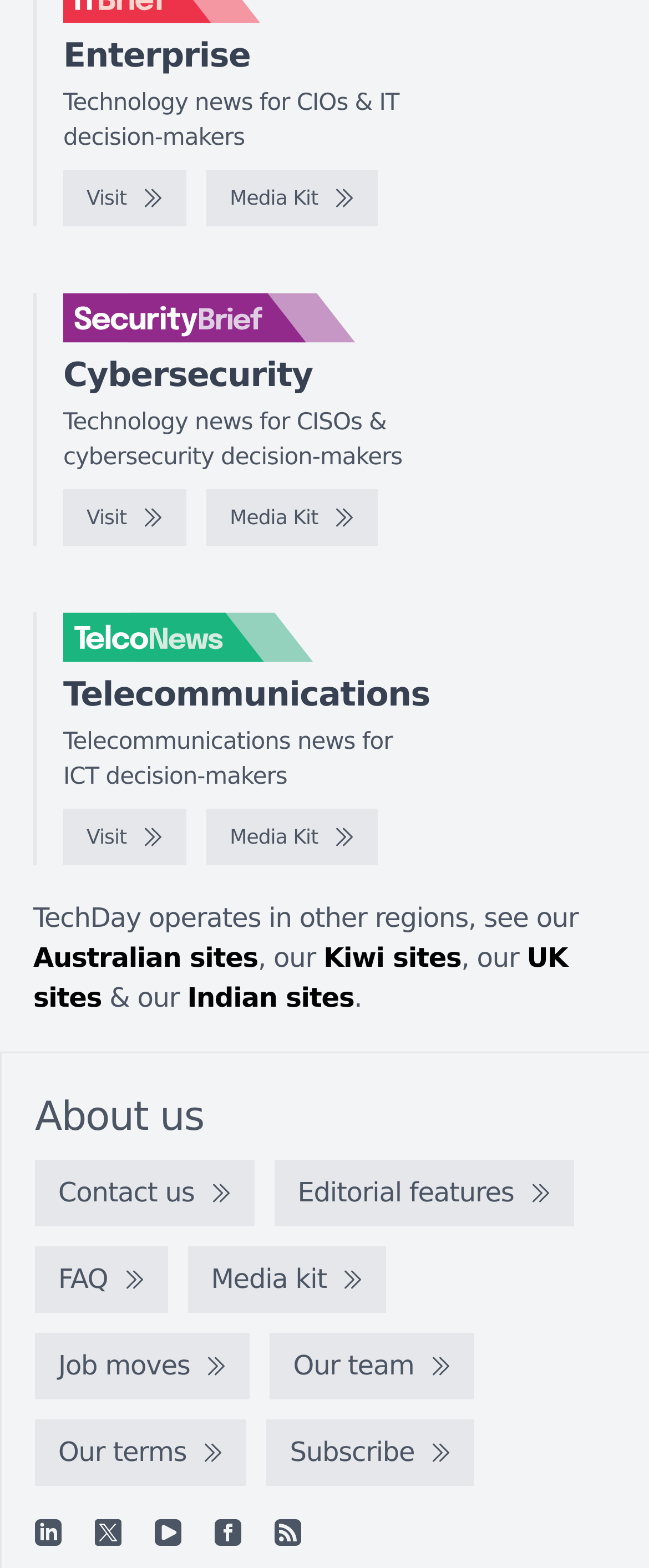Please specify the bounding box coordinates of the clickable region necessary for completing the following instruction: "Subscribe for updates". The coordinates must consist of four float numbers between 0 and 1, i.e., [left, top, right, bottom].

None